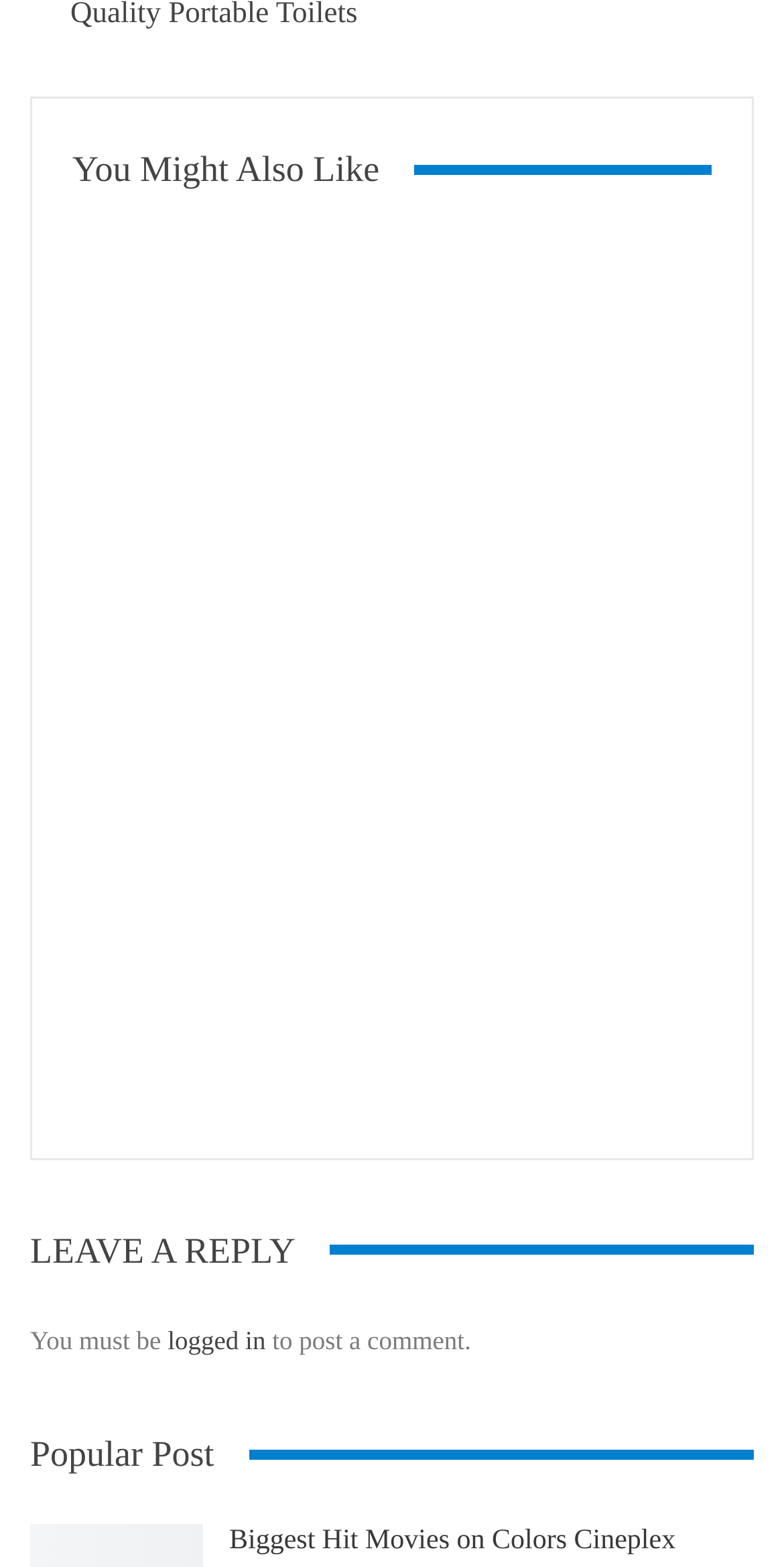Please determine the bounding box coordinates for the element with the description: "Prev".

[0.092, 0.682, 0.223, 0.713]